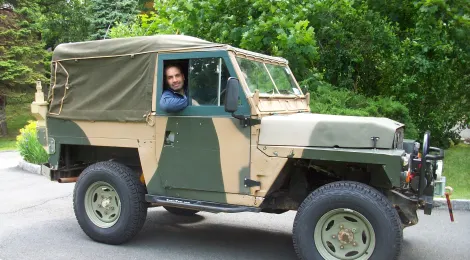Offer a detailed explanation of the image's components.

The image features a customized Land Rover lightweight military model, showcasing its rugged design and distinctive camouflage paint job. The vehicle, with its military-inspired aesthetics, features a soft-top roof and wide tires suited for off-road adventures. Behind the wheel is a driver, smiling and enjoying the moment, highlighting the vehicle's appeal to enthusiasts of classic military vehicles. Surrounding the Land Rover, lush greenery adds a natural backdrop, emphasizing its outdoor capabilities and connection to adventure. This customized model has undergone upgrades, enhancing its classic charm while incorporating modern functionalities.